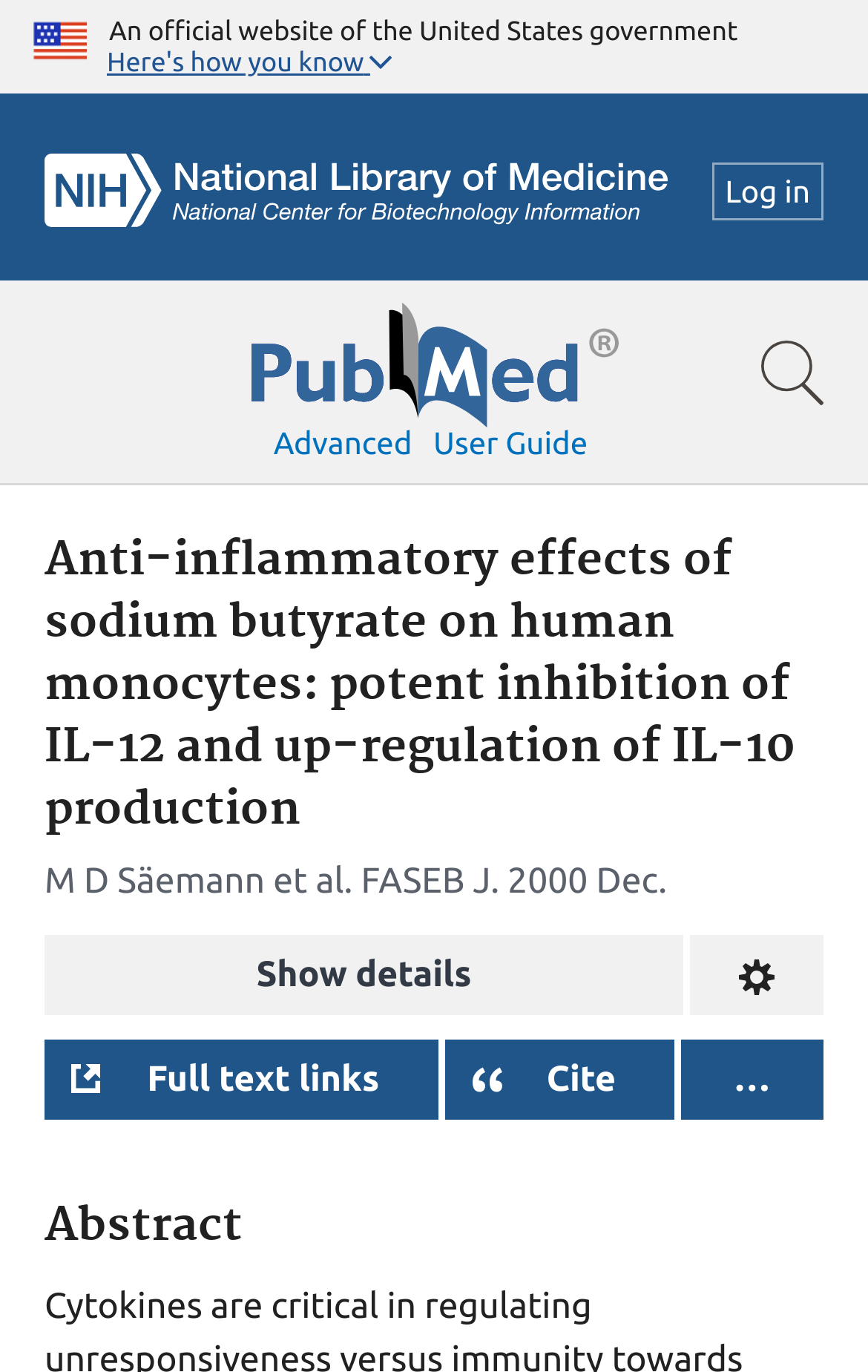Can you determine the main header of this webpage?

Anti-inflammatory effects of sodium butyrate on human monocytes: potent inhibition of IL-12 and up-regulation of IL-10 production